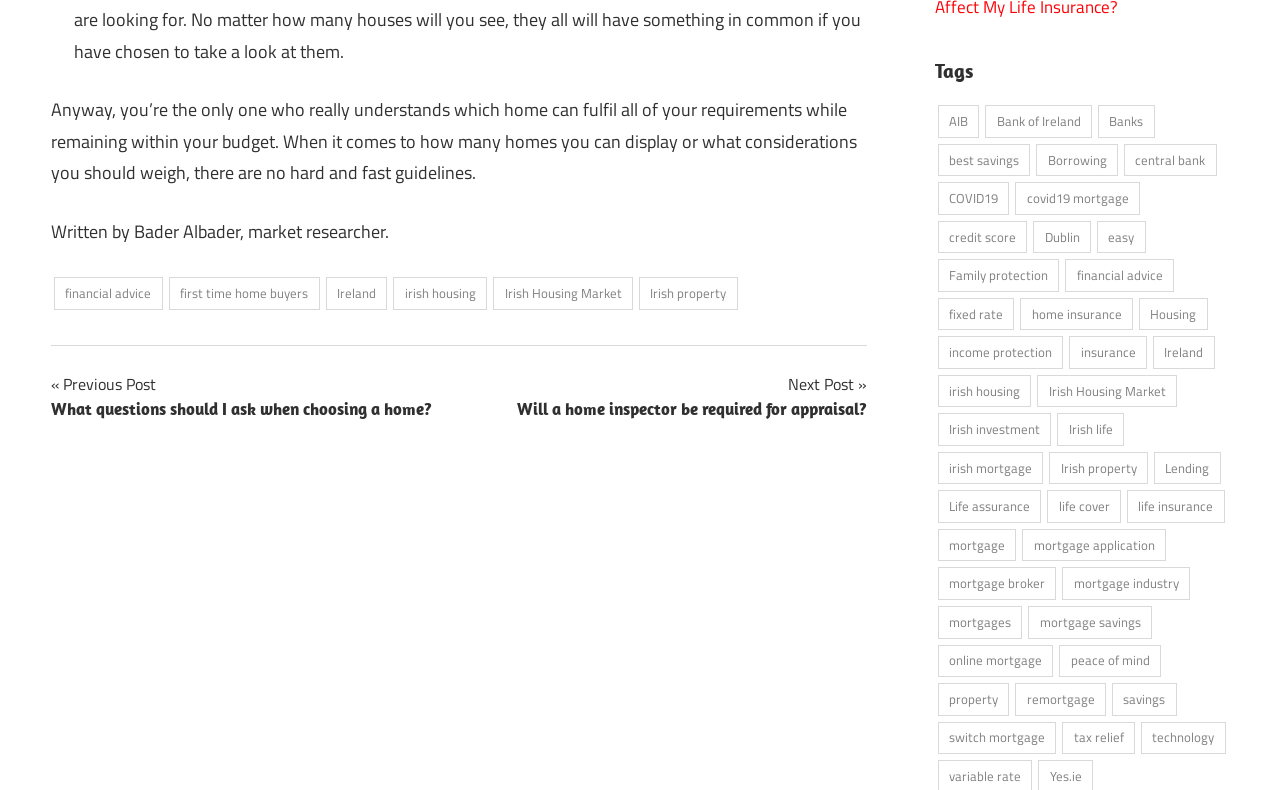Identify the bounding box coordinates of the area that should be clicked in order to complete the given instruction: "Explore 'Ireland' link". The bounding box coordinates should be four float numbers between 0 and 1, i.e., [left, top, right, bottom].

[0.254, 0.351, 0.303, 0.392]